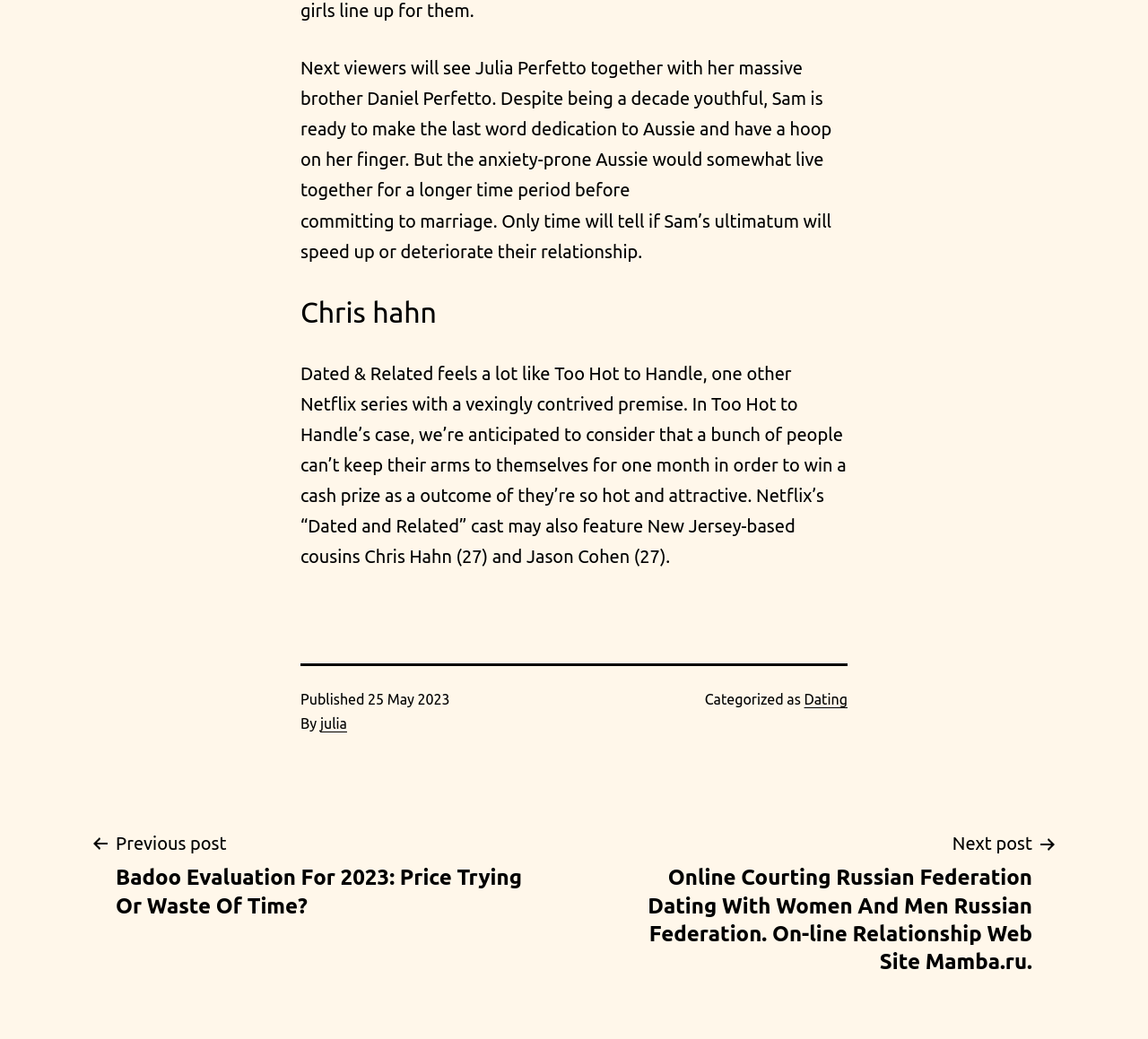Given the element description julia, identify the bounding box coordinates for the UI element on the webpage screenshot. The format should be (top-left x, top-left y, bottom-right x, bottom-right y), with values between 0 and 1.

[0.279, 0.689, 0.302, 0.704]